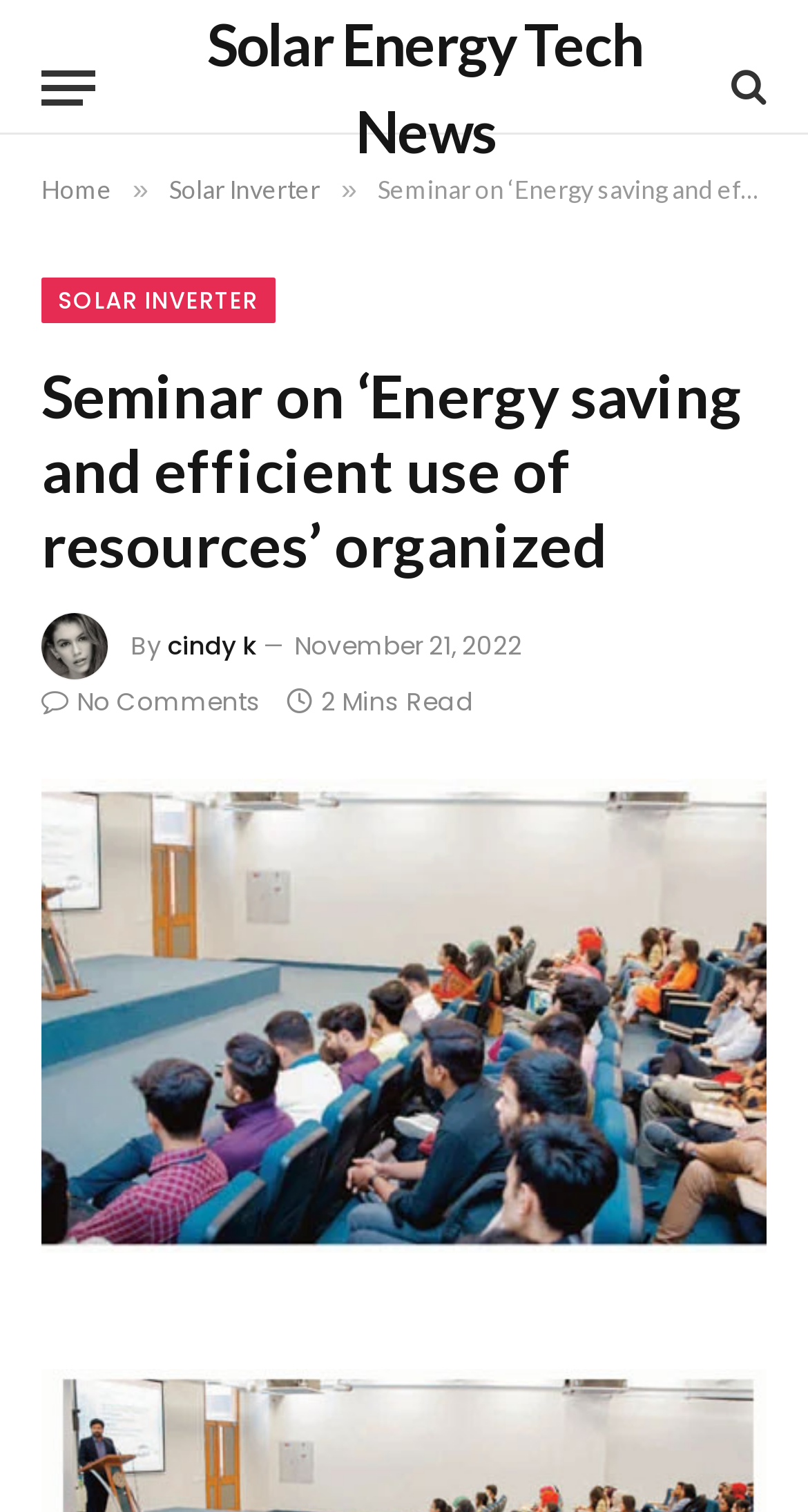Illustrate the webpage thoroughly, mentioning all important details.

The webpage appears to be a news article or blog post about a seminar titled "Energy Saving and Efficient Use of Resources" organized at Iqra University North Campus. 

At the top left corner, there is a button labeled "Menu". Next to it, there is a link to the website's homepage, "Solar Energy Tech News". On the top right corner, there is another link with an icon. 

Below the top section, there are navigation links, including "Home", "Solar Inverter", and another "SOLAR INVERTER" link. 

The main content of the webpage starts with a heading that repeats the seminar title. Below the heading, there is an image of a person, likely the author, named "cindy k". The author's name is also a clickable link. 

To the right of the author's information, there is a timestamp showing the date "November 21, 2022". 

Further down, there is a link with a comment icon and the text "No Comments". Next to it, there is a text indicating the reading time, "2 Mins Read". 

The main article content is below, with a large image taking up most of the width. The article title is repeated as a link above the image.